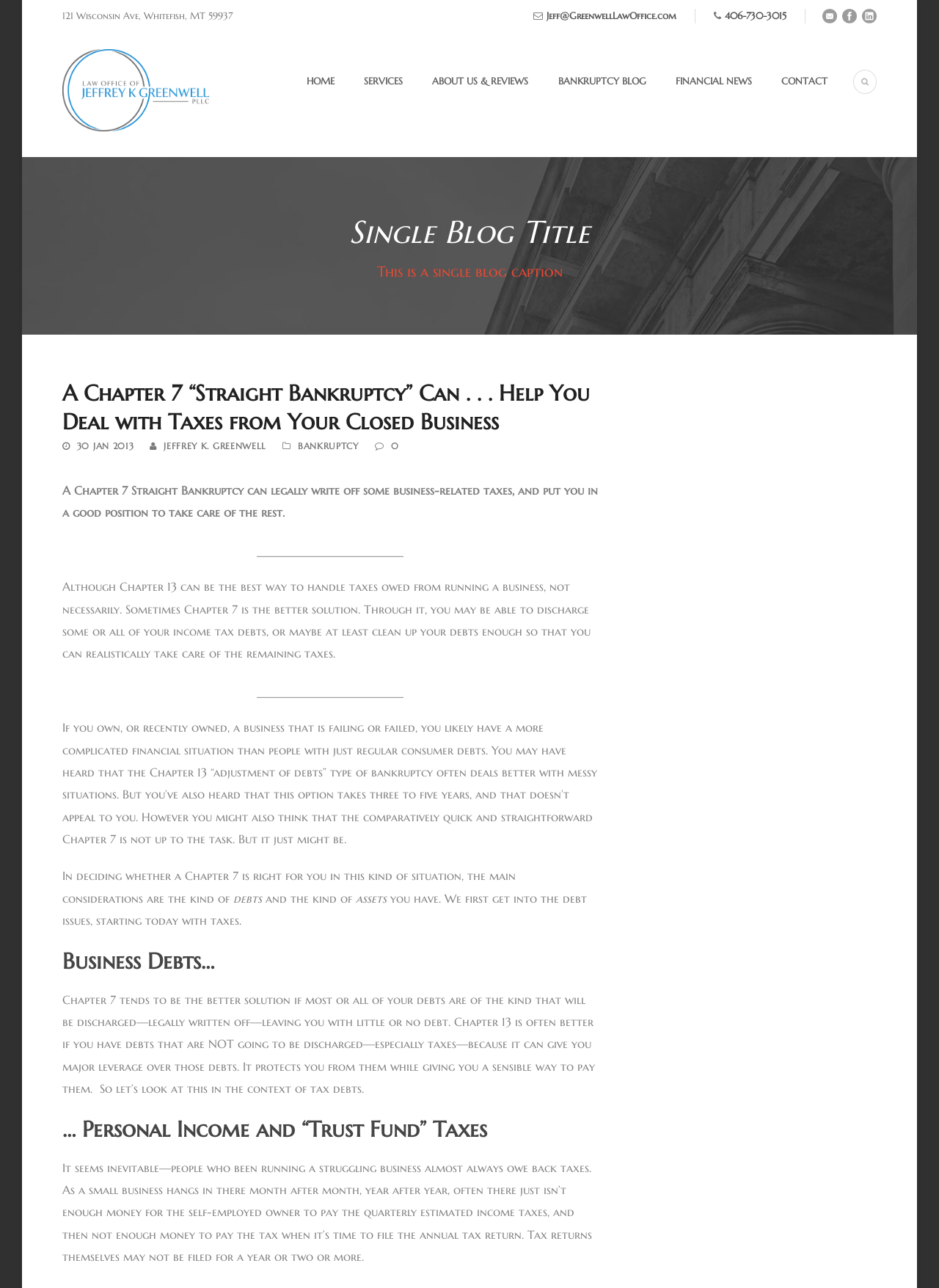What is the address of the law office?
Based on the screenshot, provide a one-word or short-phrase response.

121 Wisconsin Ave, Whitefish, MT 59937